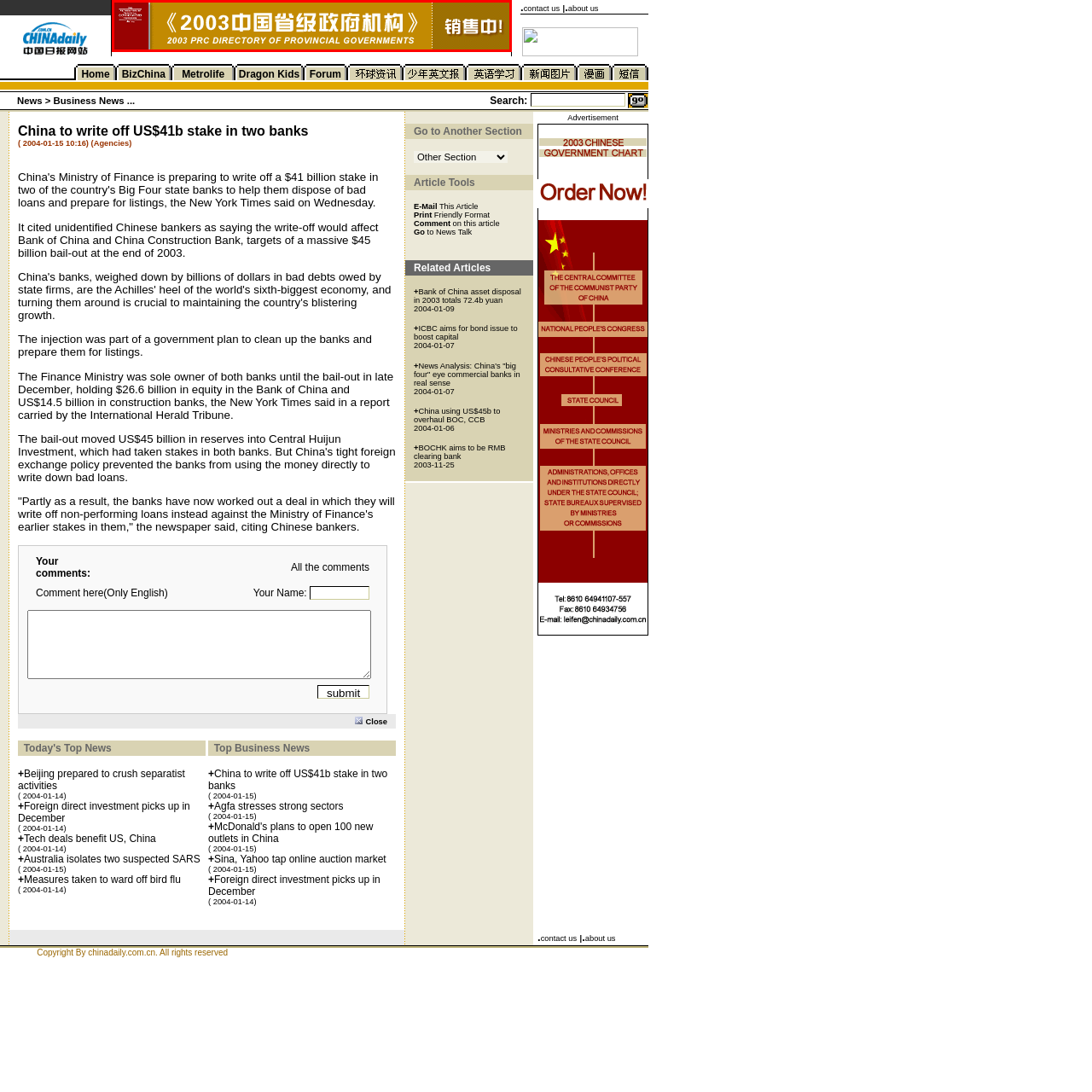What is the text color of the announcement?
Please examine the image within the red bounding box and provide your answer using just one word or phrase.

Golden